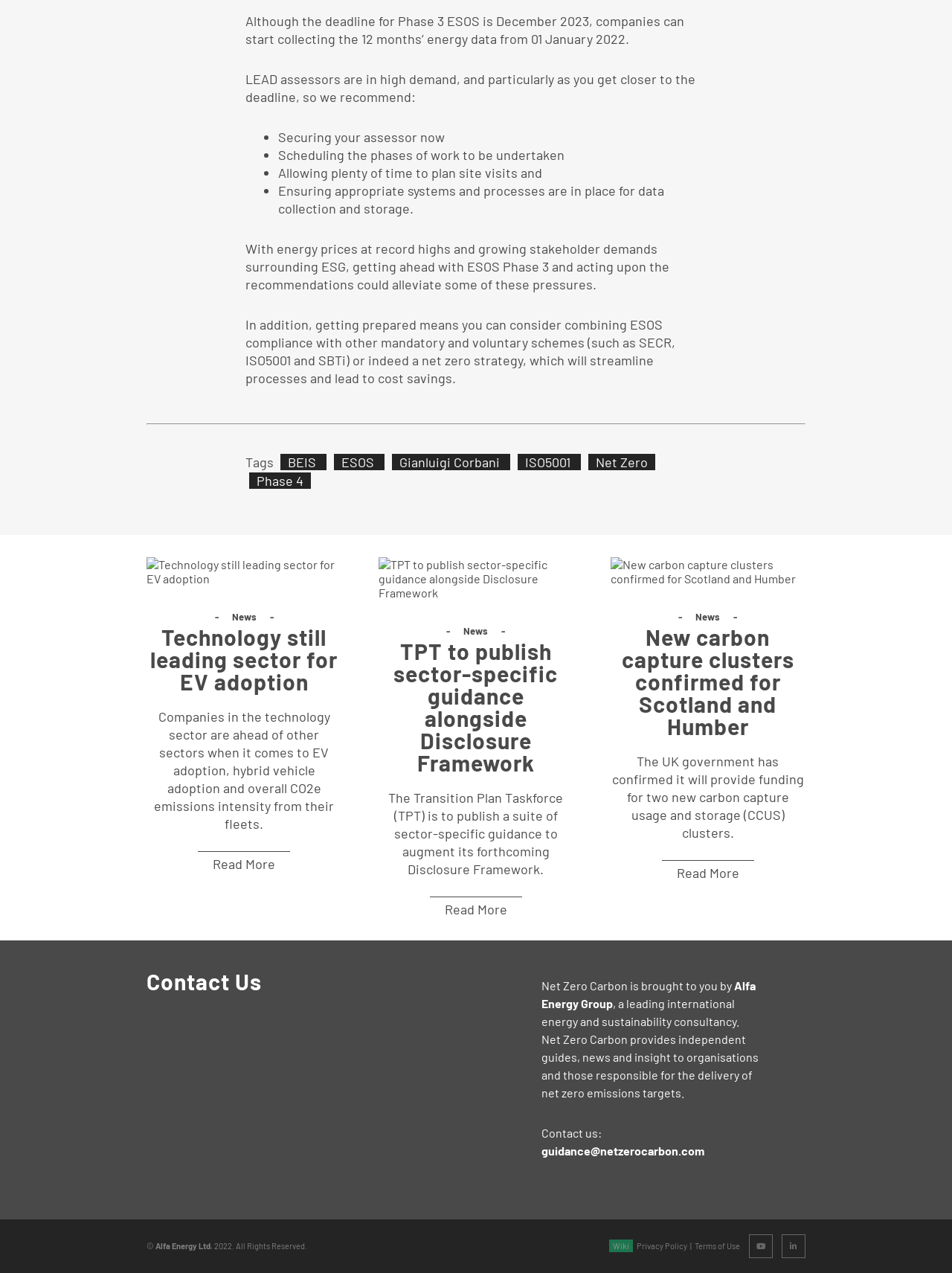Determine the bounding box coordinates of the section to be clicked to follow the instruction: "Read more about New carbon capture clusters confirmed for Scotland and Humber". The coordinates should be given as four float numbers between 0 and 1, formatted as [left, top, right, bottom].

[0.695, 0.676, 0.792, 0.695]